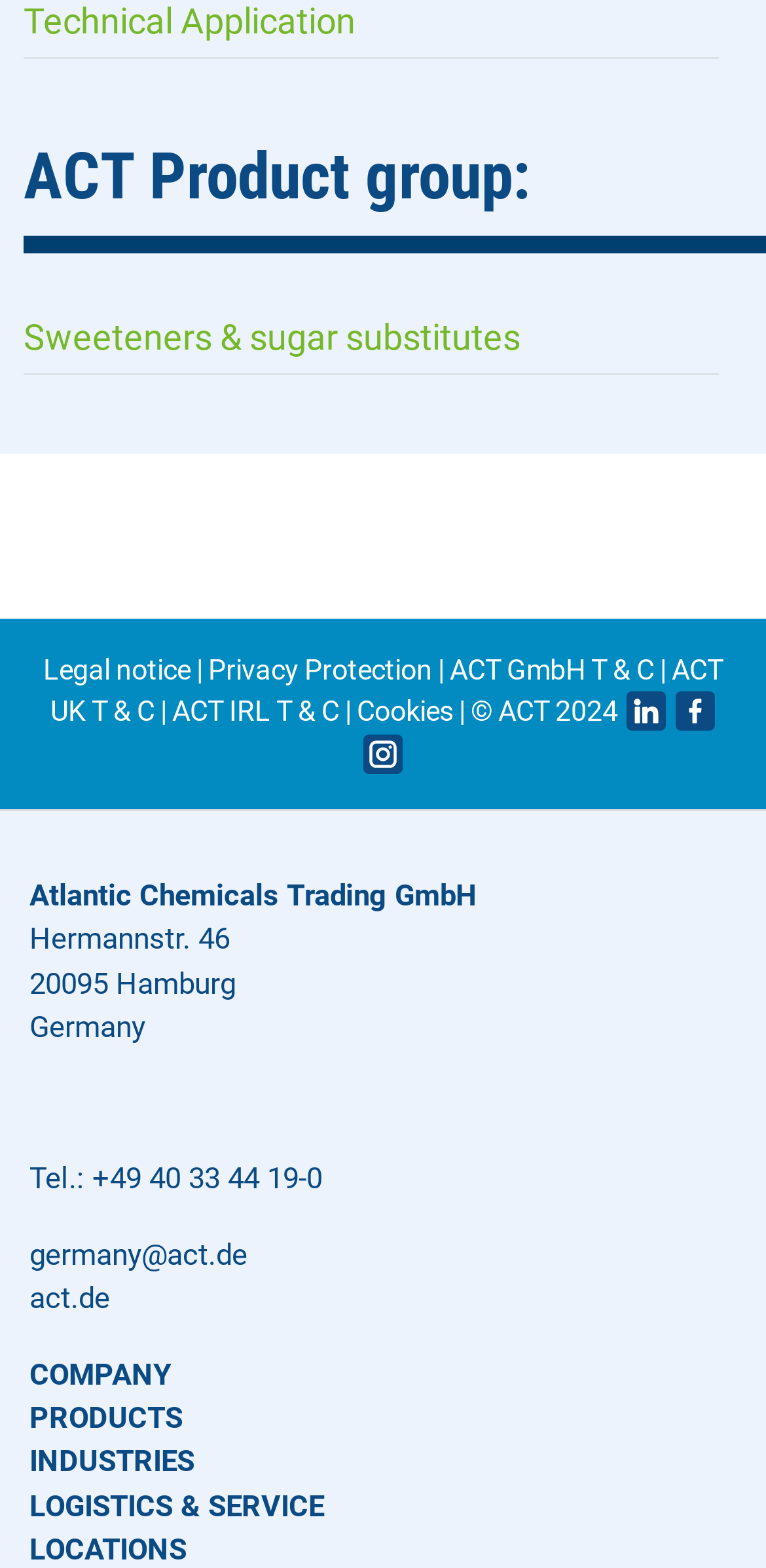Identify the bounding box of the UI element described as follows: "act.de". Provide the coordinates as four float numbers in the range of 0 to 1 [left, top, right, bottom].

[0.038, 0.817, 0.144, 0.839]